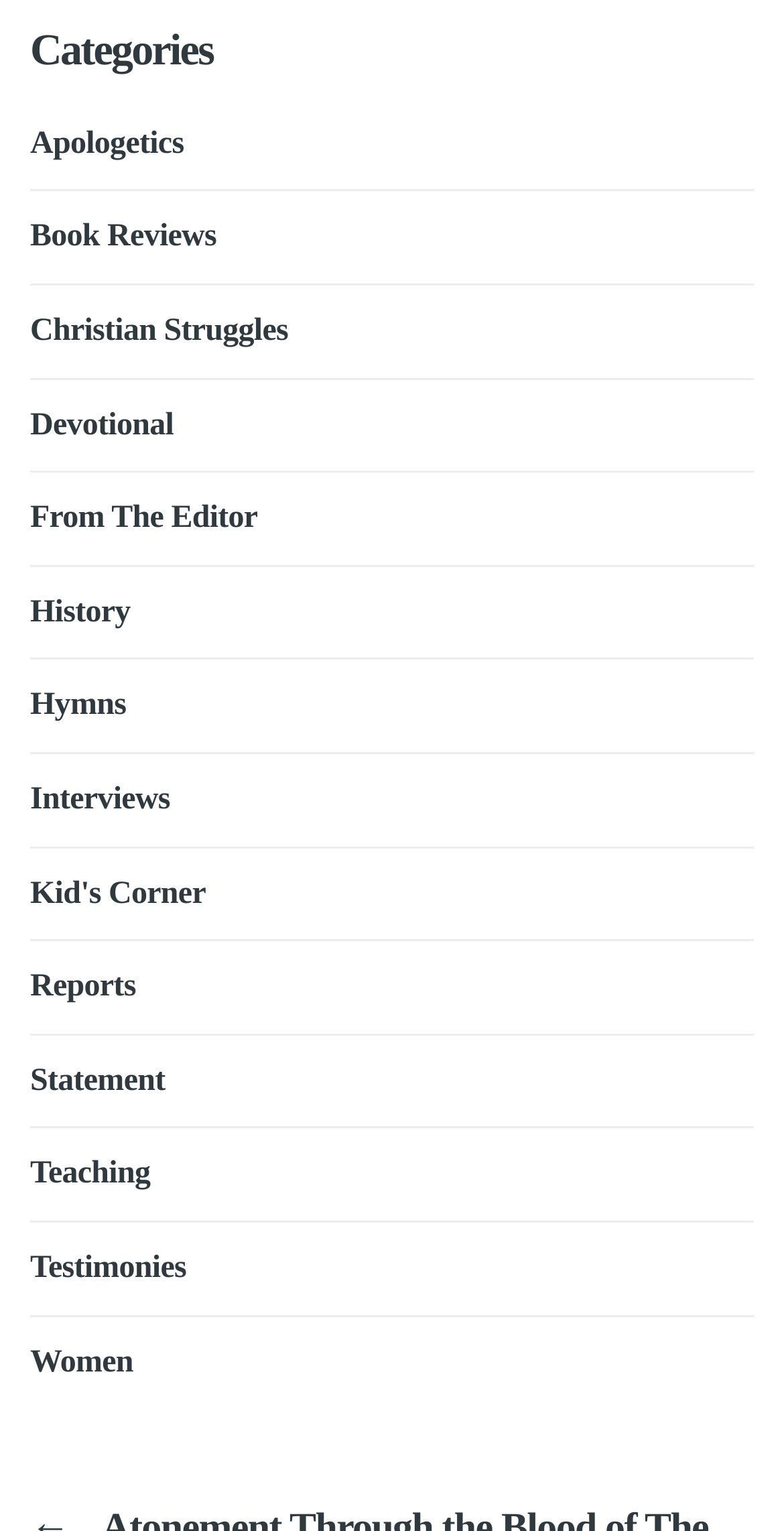Please identify the coordinates of the bounding box that should be clicked to fulfill this instruction: "Explore Devotional".

[0.038, 0.266, 0.221, 0.288]